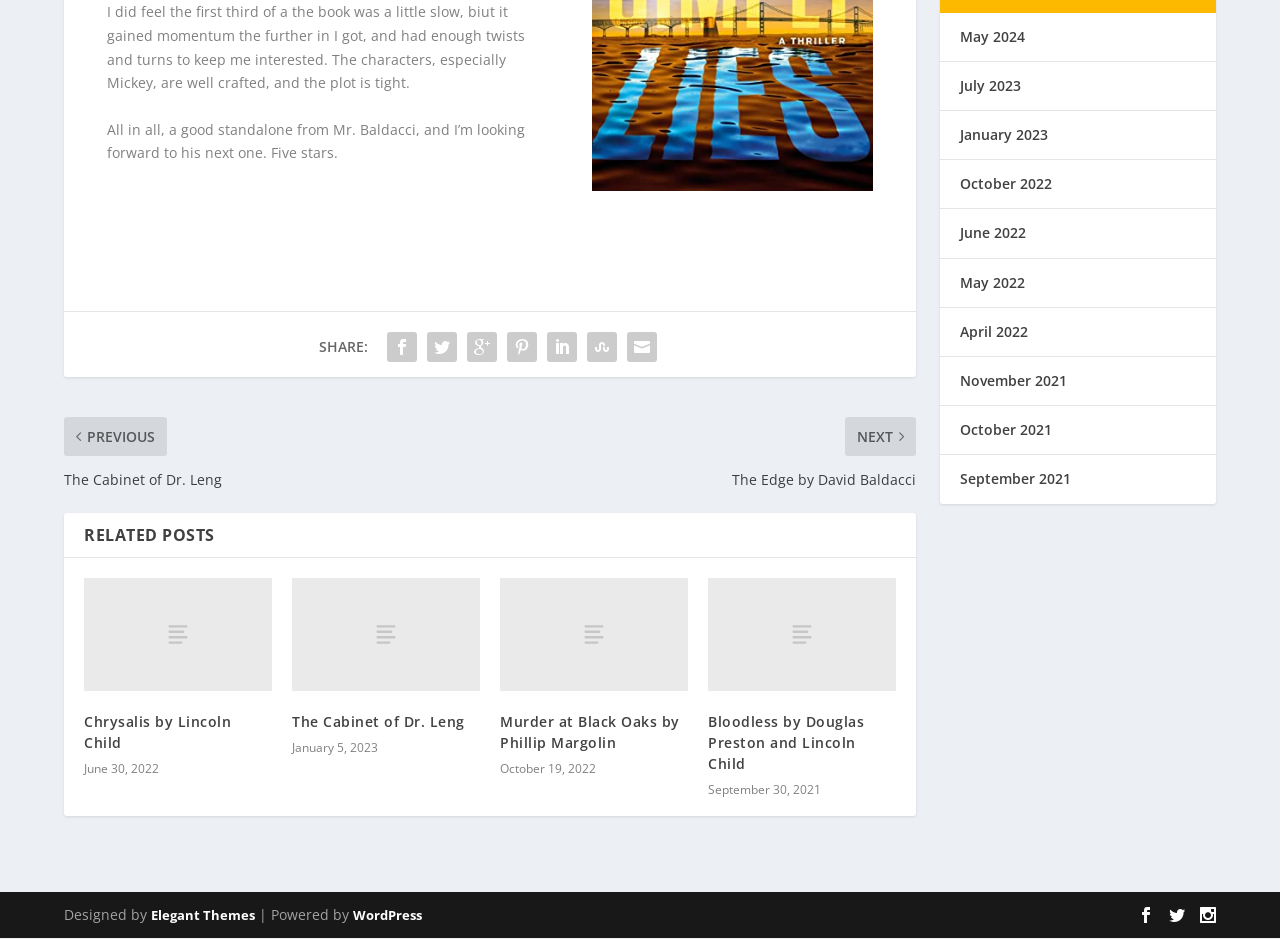Calculate the bounding box coordinates for the UI element based on the following description: "Chrysalis by Lincoln Child". Ensure the coordinates are four float numbers between 0 and 1, i.e., [left, top, right, bottom].

[0.066, 0.759, 0.18, 0.802]